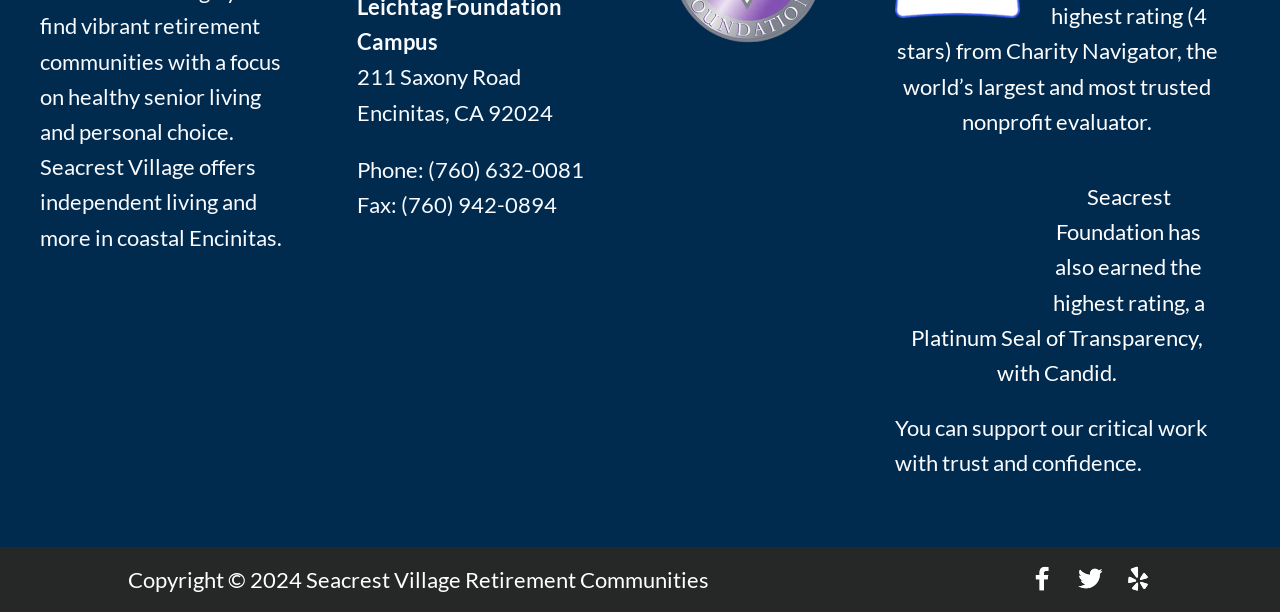Consider the image and give a detailed and elaborate answer to the question: 
What social media platforms does Seacrest Village have?

I found these social media platforms by examining the link elements at the bottom of the webpage, which provide links to Seacrest Village's social media profiles.